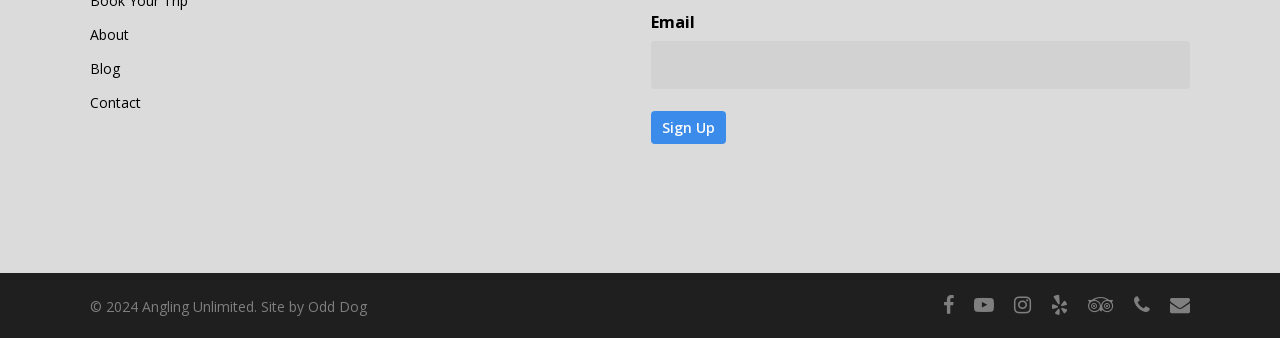Can you find the bounding box coordinates of the area I should click to execute the following instruction: "Contact us"?

[0.07, 0.267, 0.491, 0.344]